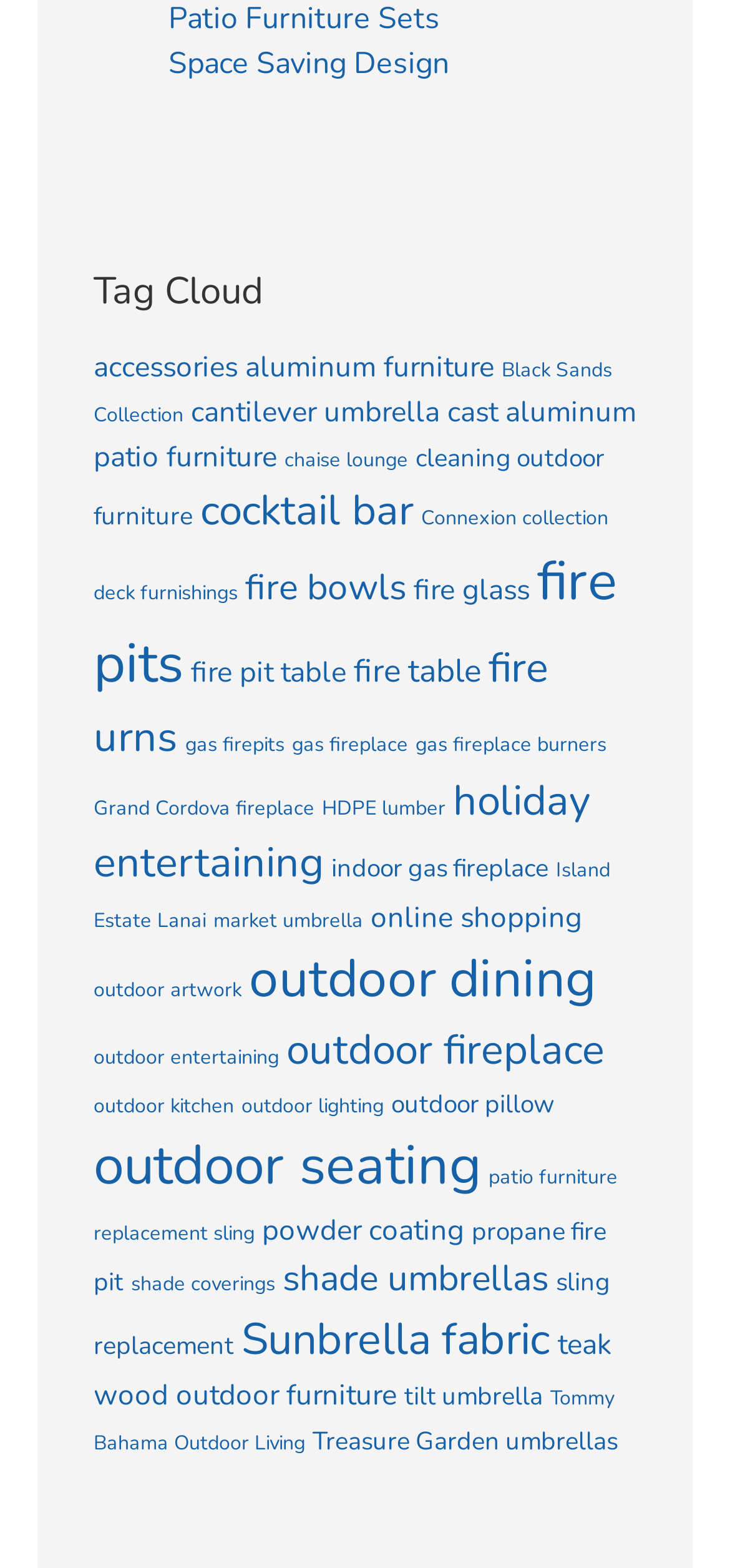How many items are in the 'fire pits' category?
Refer to the image and respond with a one-word or short-phrase answer.

17 items